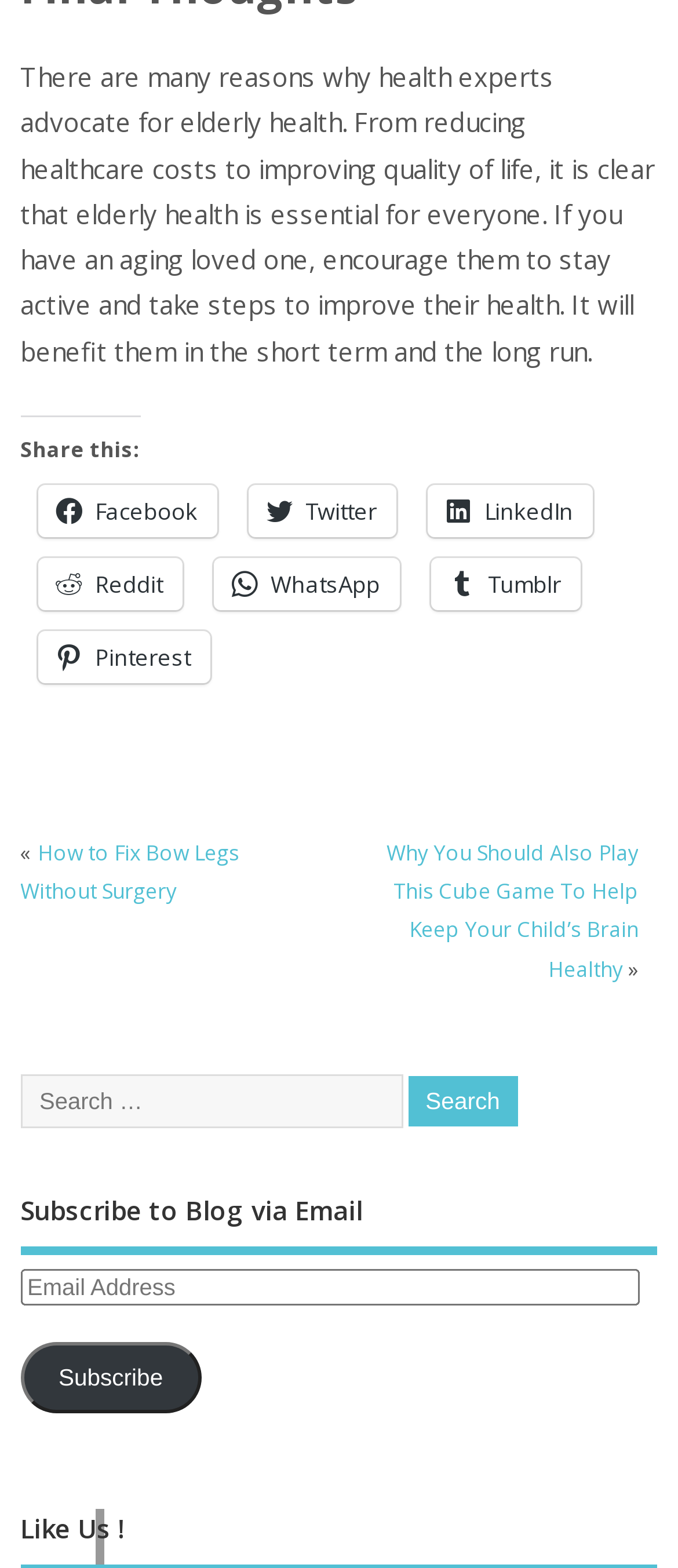Can you provide the bounding box coordinates for the element that should be clicked to implement the instruction: "Read the article 'How to Fix Bow Legs Without Surgery'"?

[0.03, 0.534, 0.353, 0.578]